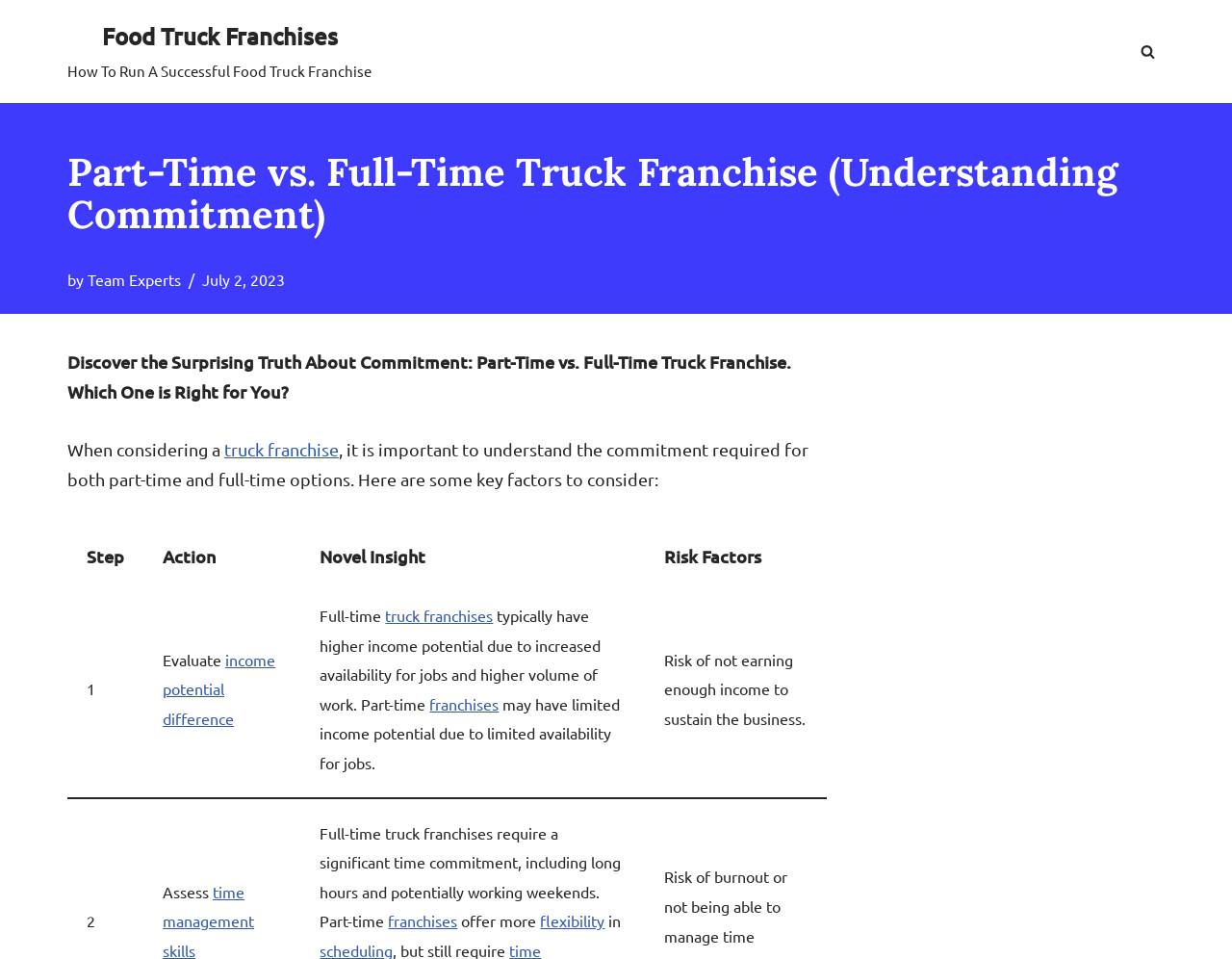Please find the bounding box coordinates of the clickable region needed to complete the following instruction: "Read about truck franchise". The bounding box coordinates must consist of four float numbers between 0 and 1, i.e., [left, top, right, bottom].

[0.182, 0.458, 0.275, 0.479]